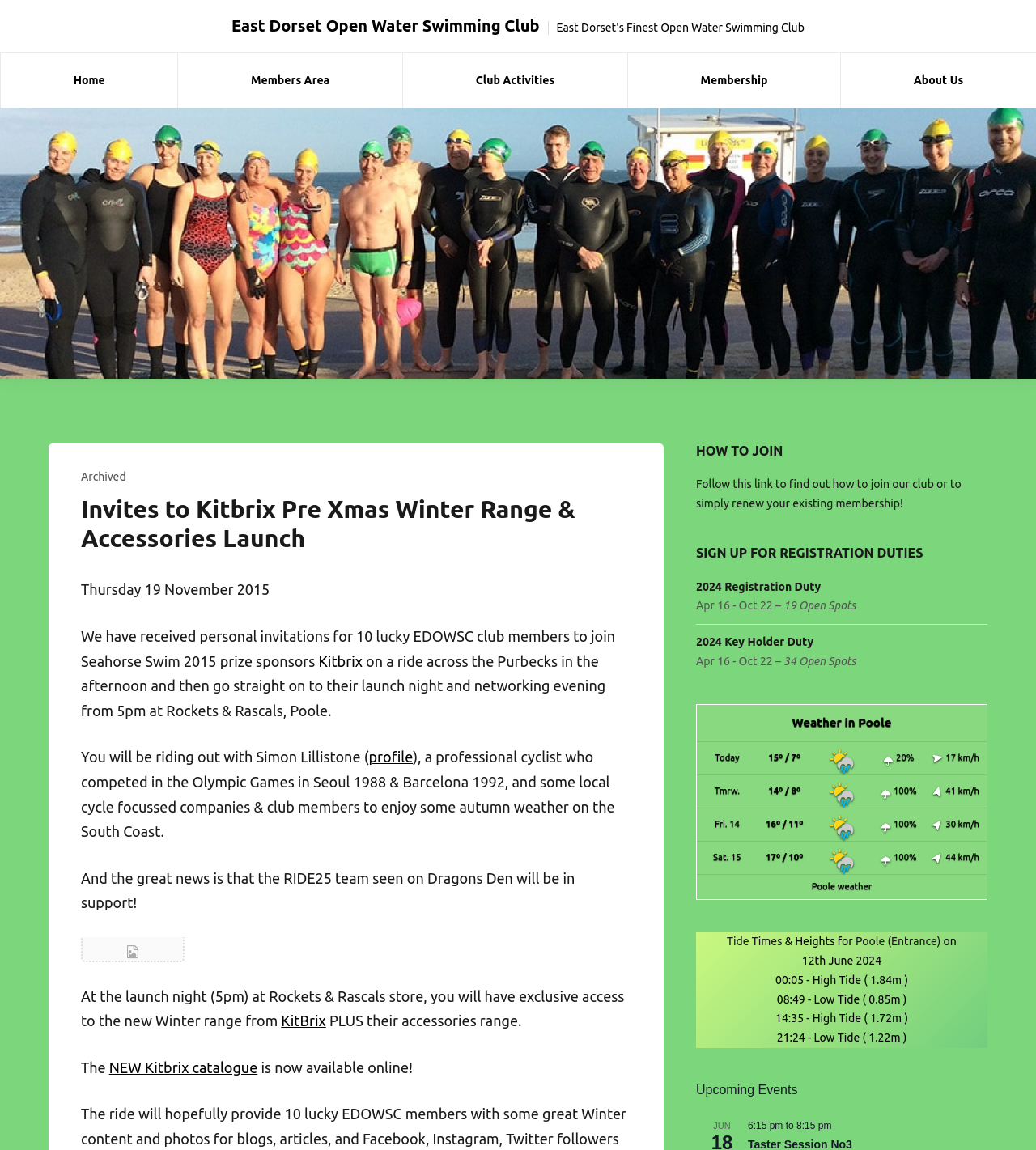Specify the bounding box coordinates for the region that must be clicked to perform the given instruction: "Follow the 'Registration Sign Up' link".

[0.173, 0.321, 0.378, 0.37]